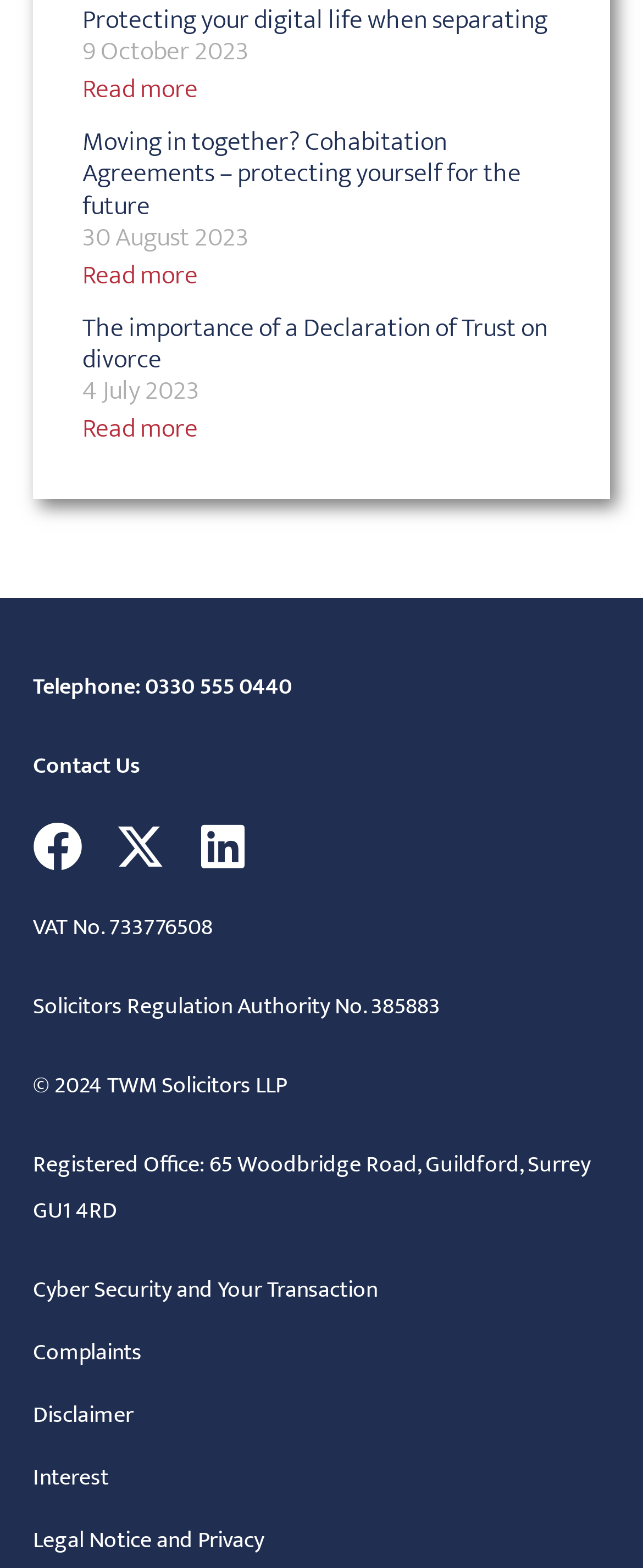Please provide a one-word or short phrase answer to the question:
How many articles are on this webpage?

3